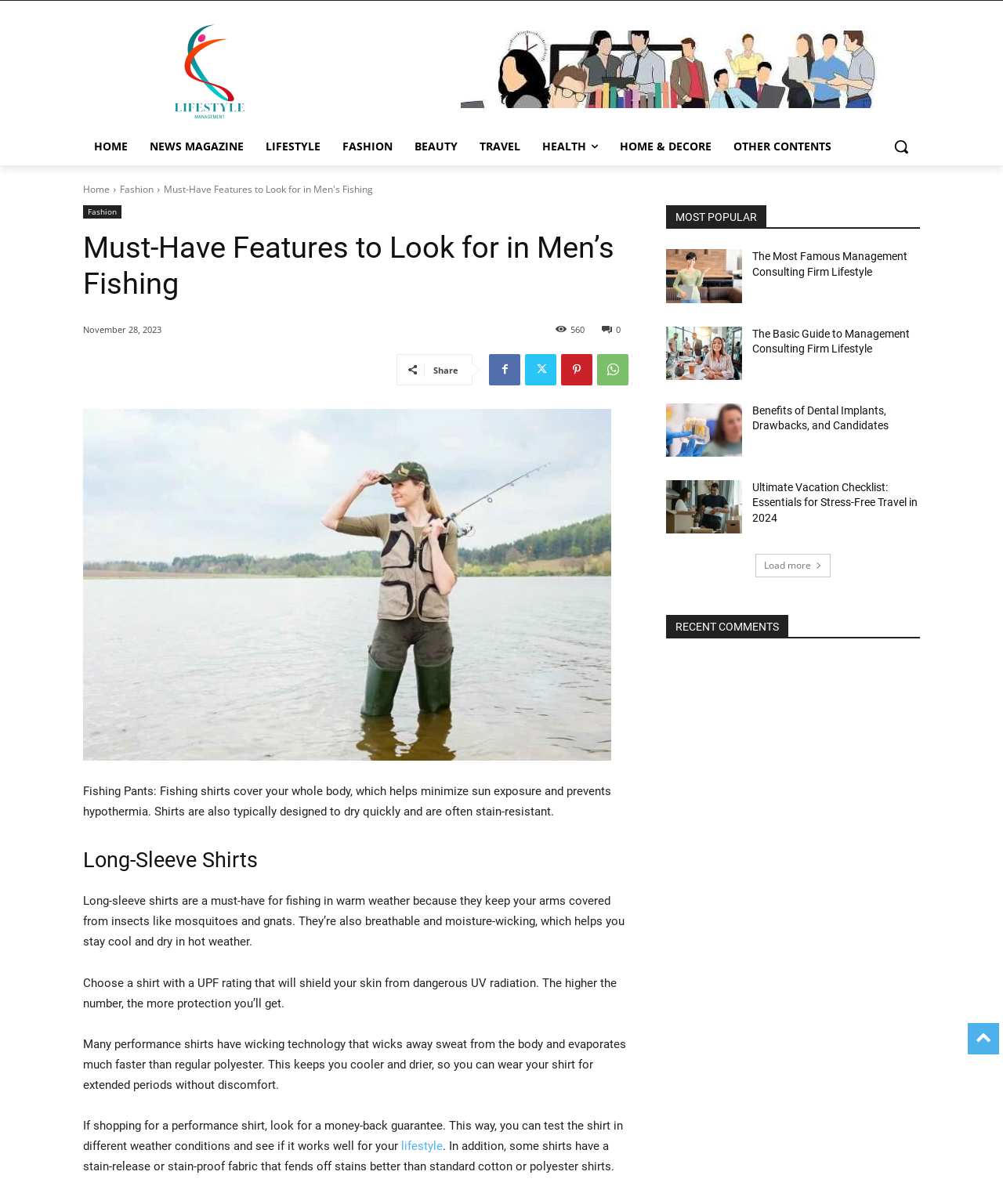Please identify the bounding box coordinates for the region that you need to click to follow this instruction: "Check the 'RECENT COMMENTS' section".

[0.664, 0.51, 0.917, 0.53]